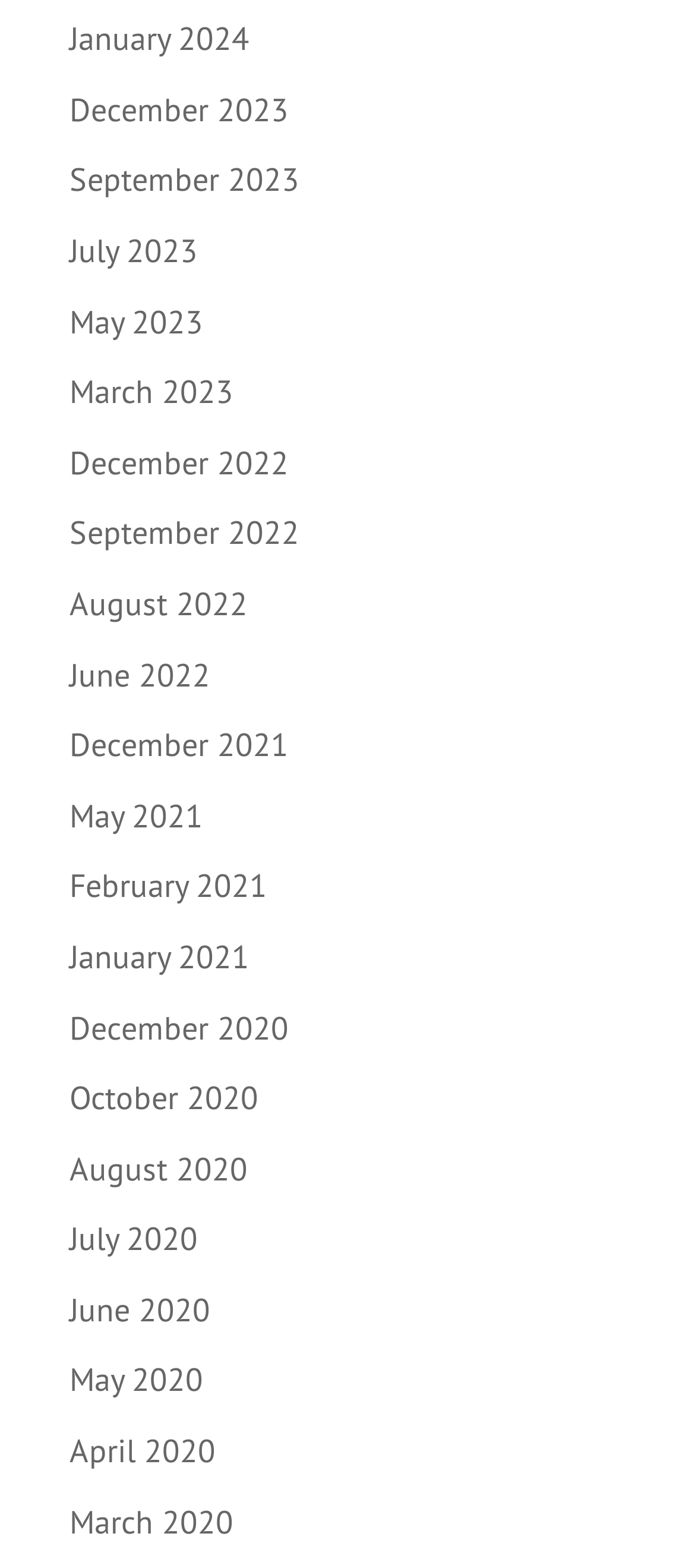Determine the bounding box coordinates of the clickable region to execute the instruction: "go to December 2023". The coordinates should be four float numbers between 0 and 1, denoted as [left, top, right, bottom].

[0.1, 0.057, 0.415, 0.083]